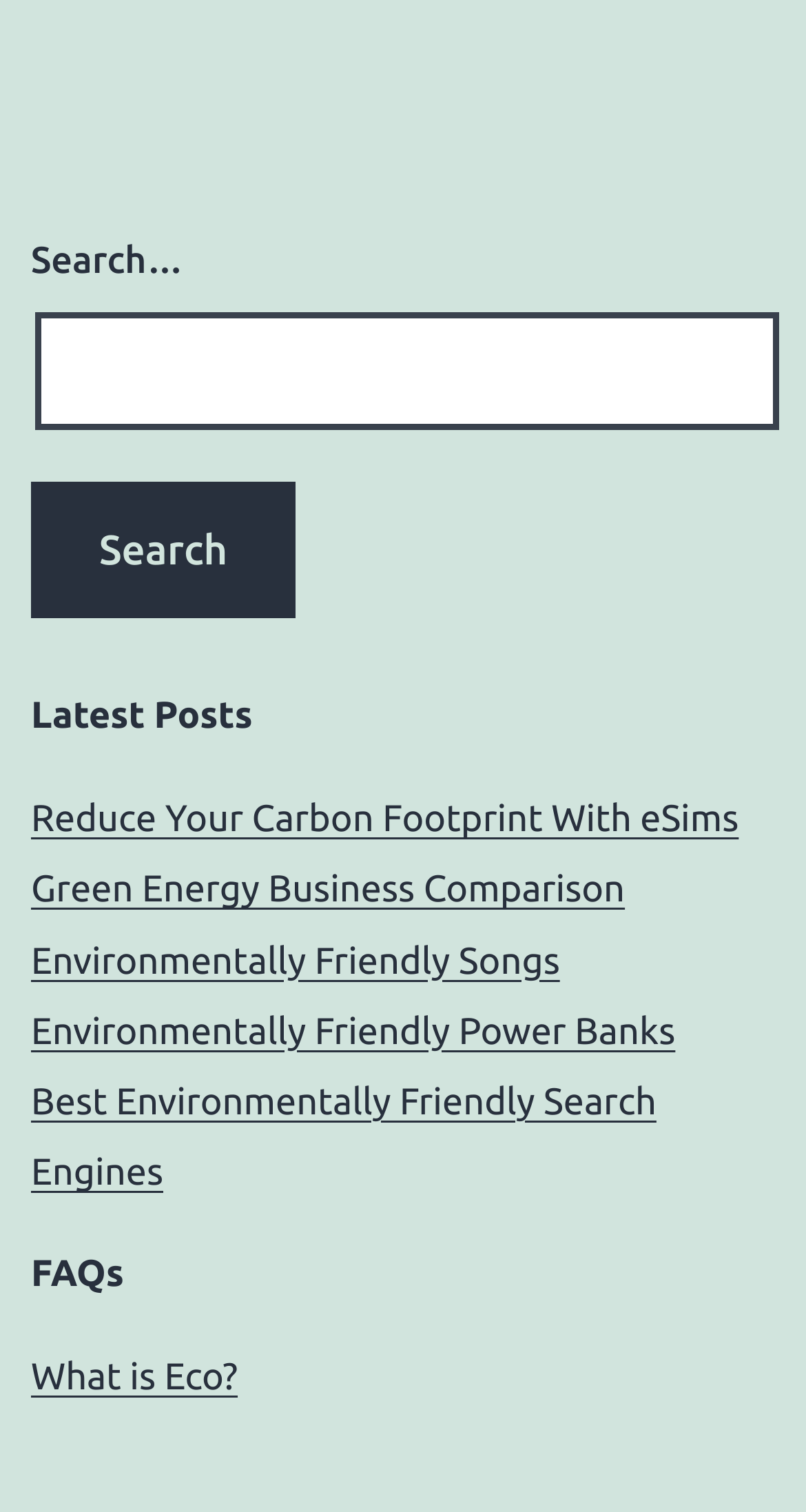Please provide the bounding box coordinates for the element that needs to be clicked to perform the following instruction: "Learn what is Eco?". The coordinates should be given as four float numbers between 0 and 1, i.e., [left, top, right, bottom].

[0.038, 0.898, 0.295, 0.925]